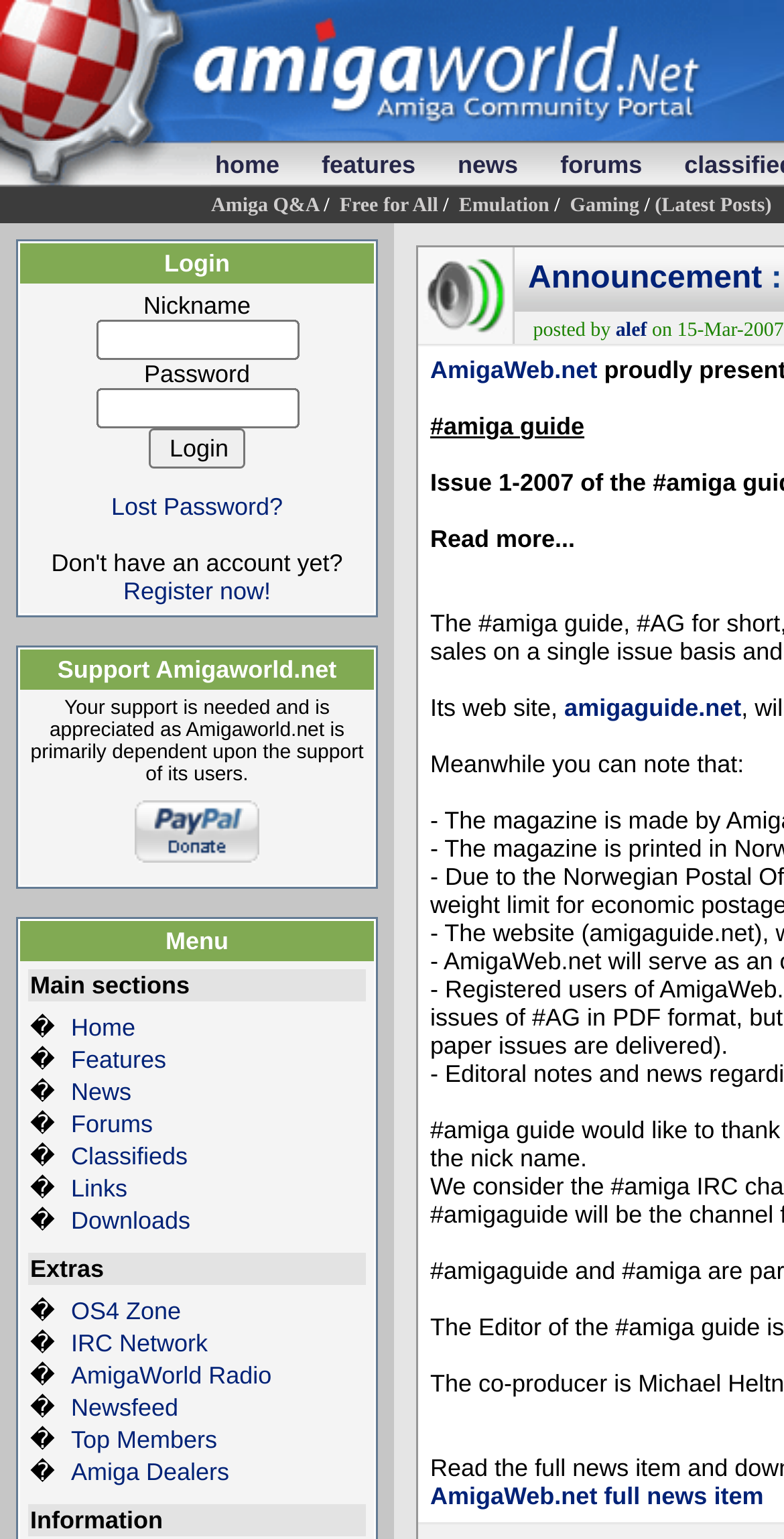What is the purpose of the 'Login' button?
Refer to the image and provide a one-word or short phrase answer.

To log in to the website